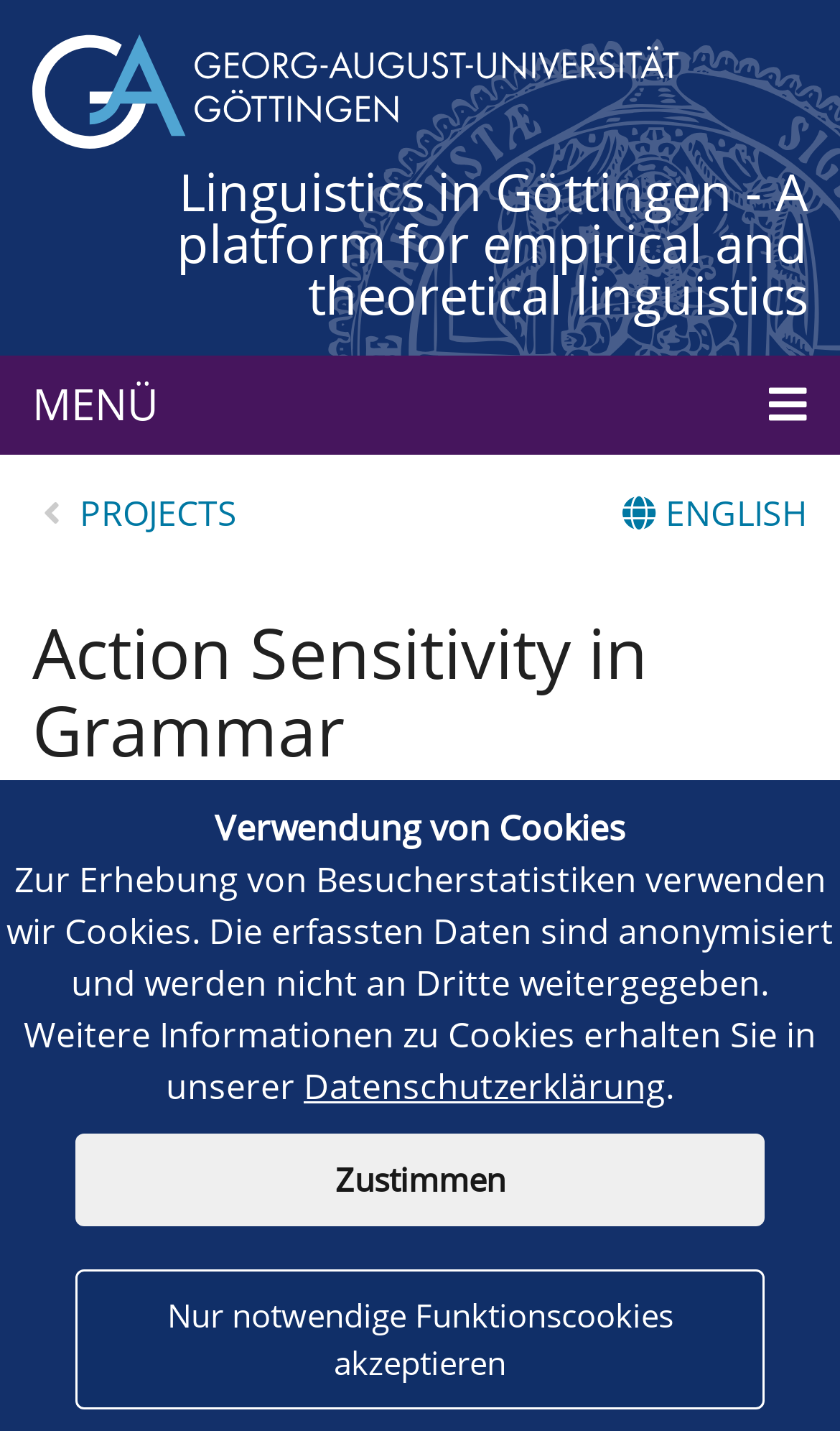What is the language of the webpage?
Using the image as a reference, deliver a detailed and thorough answer to the question.

I inferred the language of the webpage by looking at the text content, which appears to be in German. Additionally, there is a link to switch to English, suggesting that the default language is German.